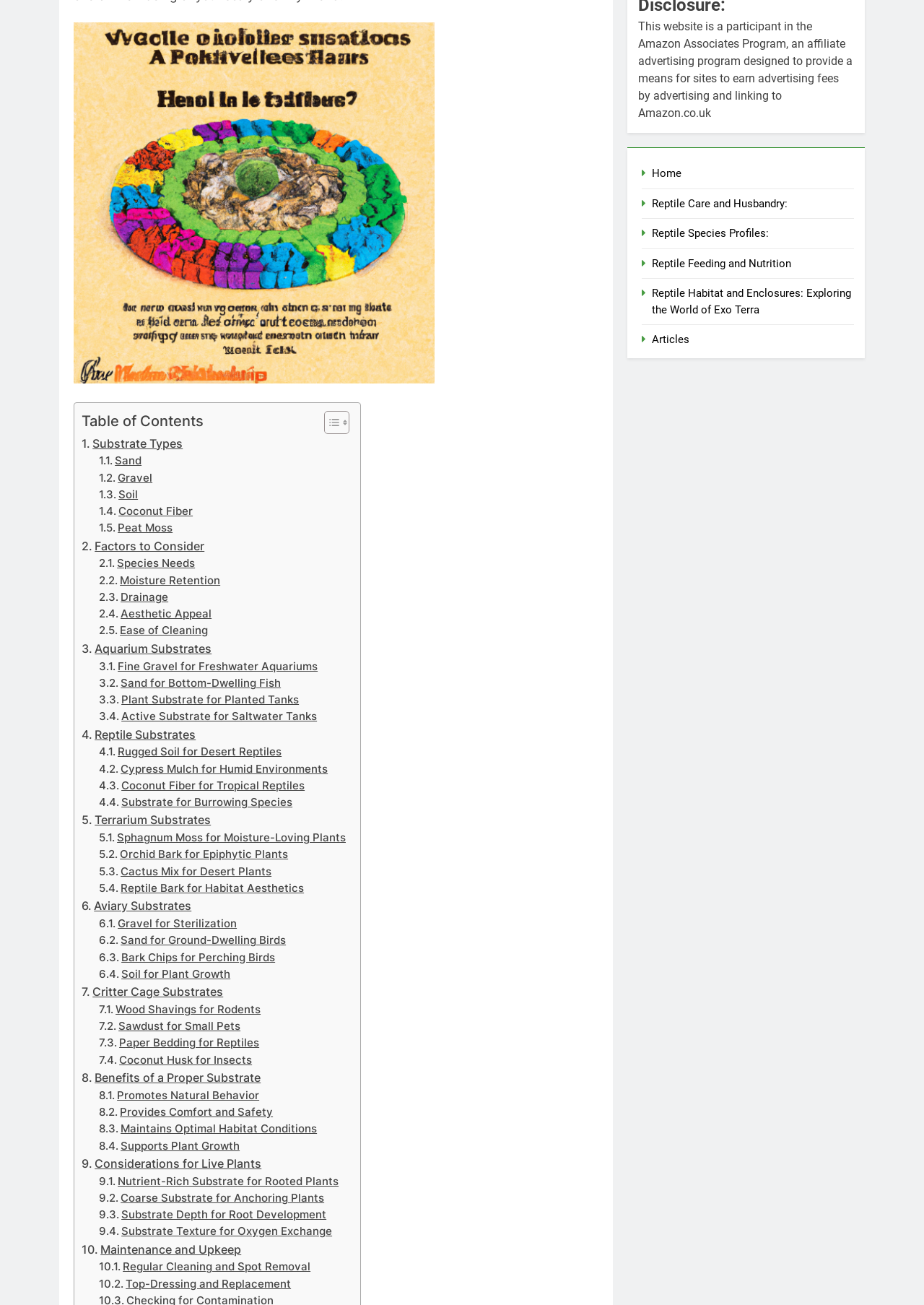Predict the bounding box for the UI component with the following description: "Regular Cleaning and Spot Removal".

[0.107, 0.965, 0.336, 0.978]